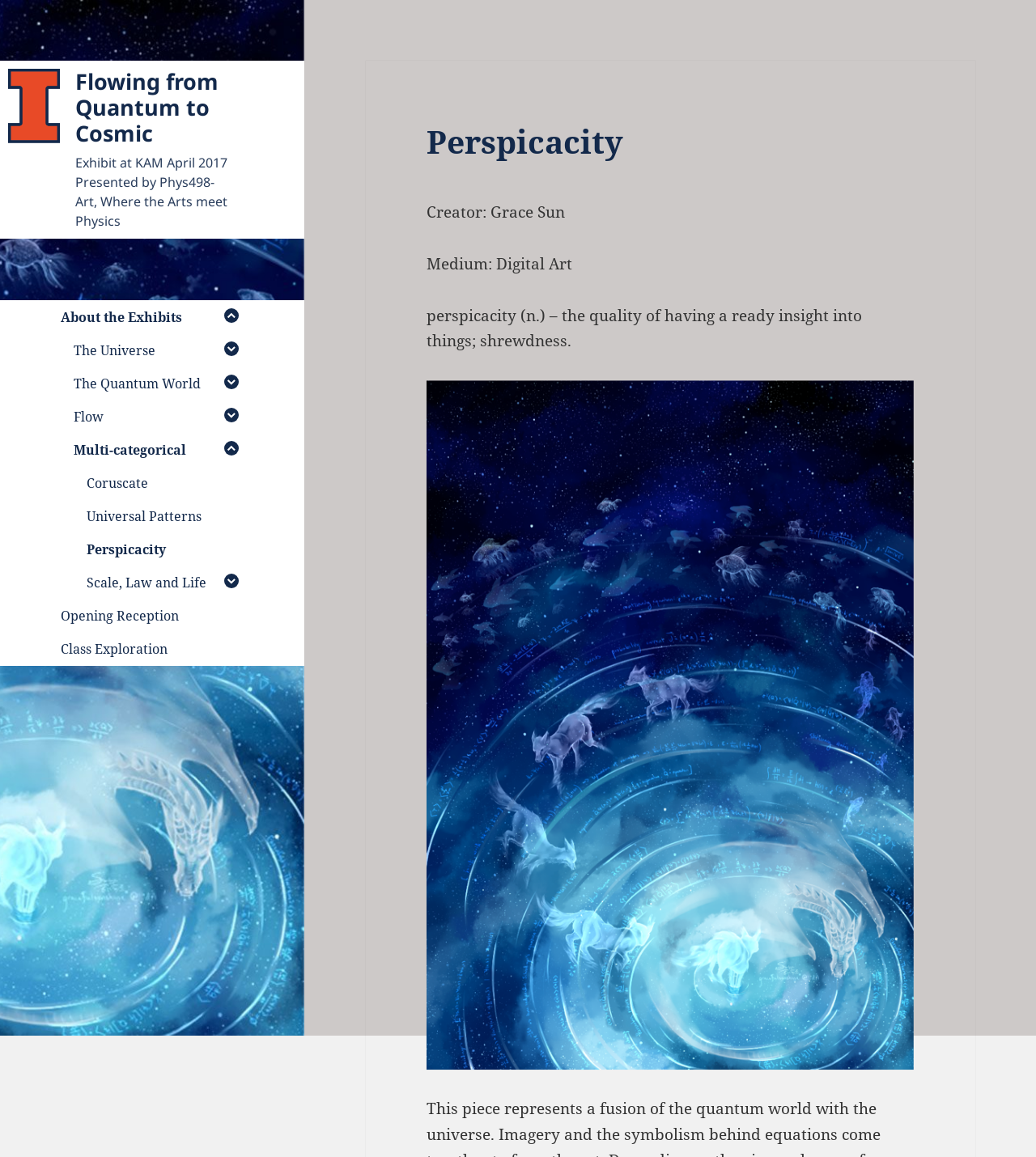Respond to the question below with a concise word or phrase:
What is the name of the creator of the artwork 'Perspicacity'?

Grace Sun